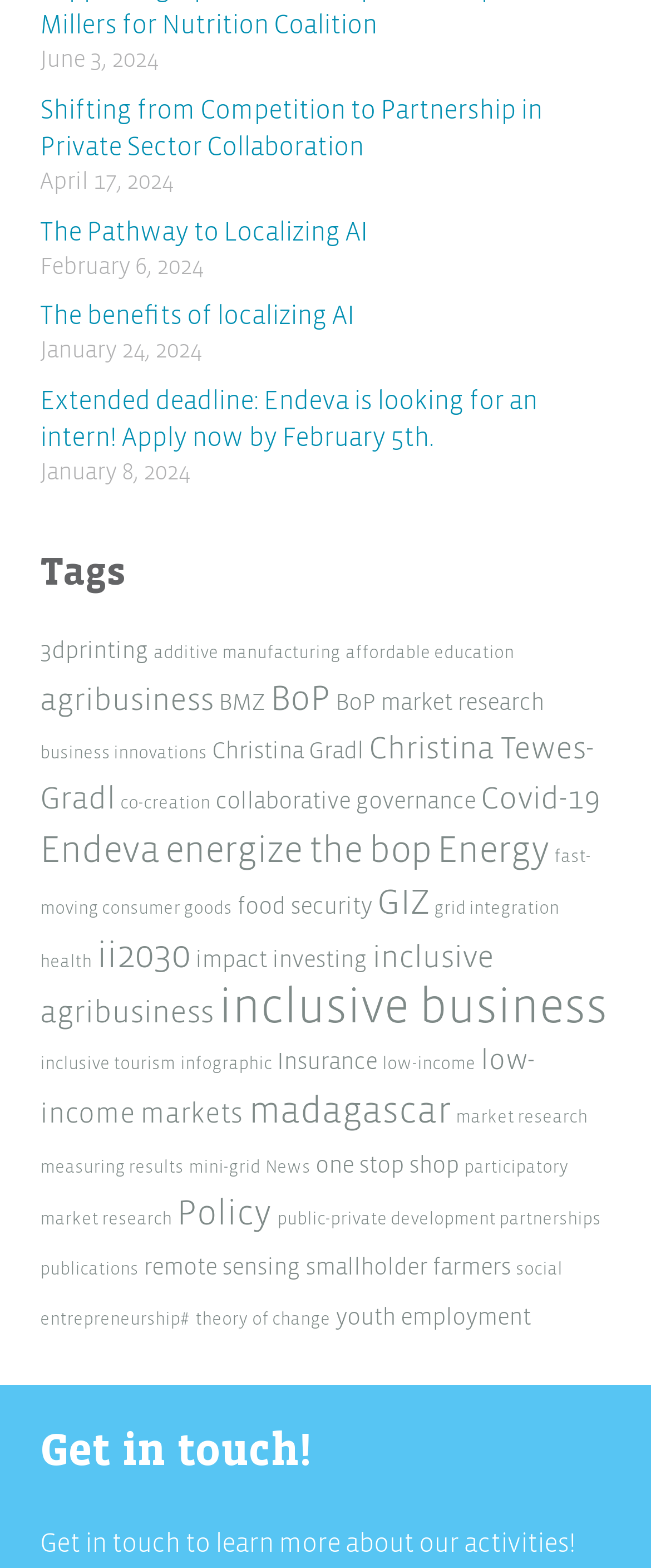Using the format (top-left x, top-left y, bottom-right x, bottom-right y), and given the element description, identify the bounding box coordinates within the screenshot: Auto

None